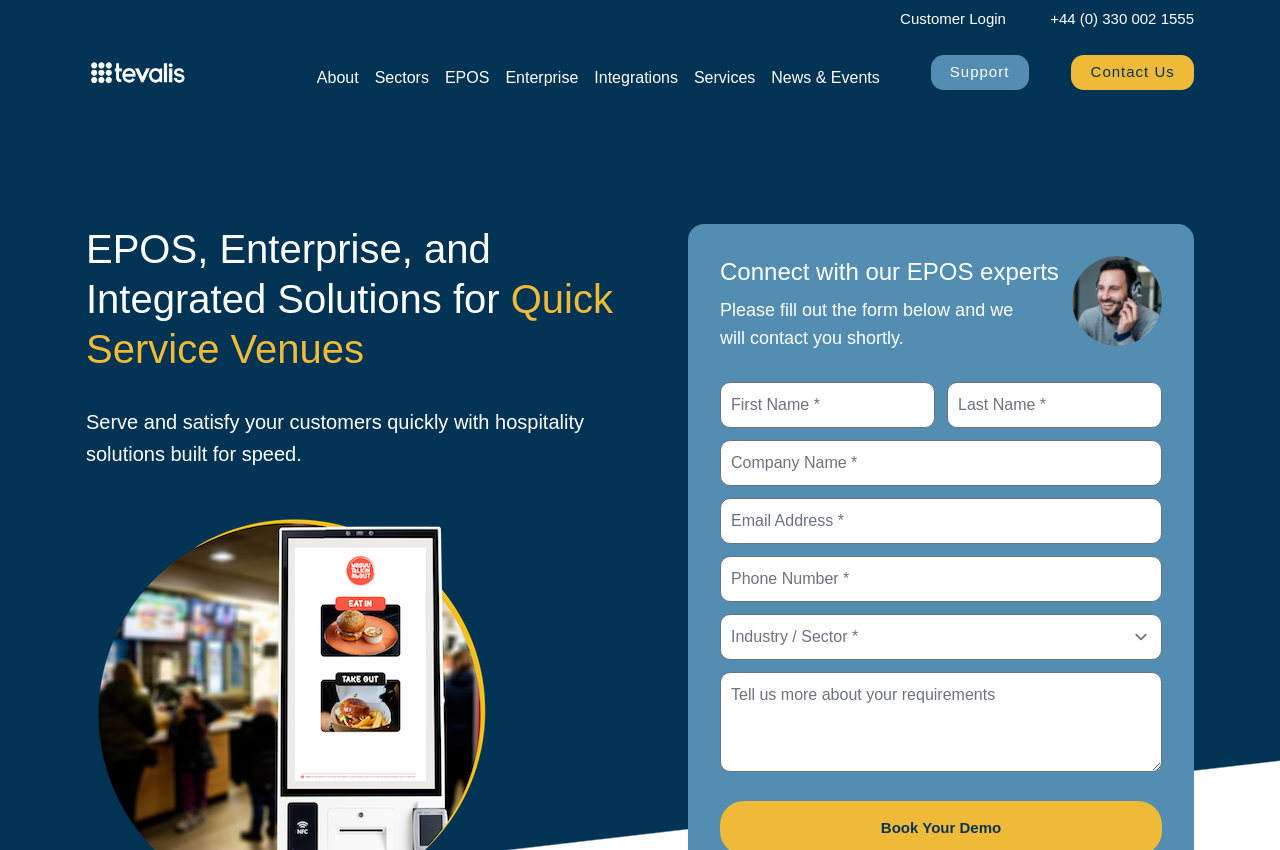Describe all visible elements and their arrangement on the webpage.

The webpage is for Tevalis, a quick service provider, and it has a prominent logo at the top left corner. Below the logo, there are several links to different sections of the website, including "About", "Sectors", "EPOS", "Enterprise", "Integrations", "Services", and "News & Events". 

On the top right corner, there are two links: "Customer Login" and a phone number "+44 (0) 330 002 1555". Below these links, there are two more links: "Support" and "Contact Us". 

In the middle of the page, there are three sections with images and text. The first section has an image and the text "Free On-Site Consultation". The second section has an image and the text "150 Integrated Partners". The third section has an image and the text "24/7 Support". 

Below these sections, there are three headings. The first heading reads "EPOS, Enterprise, and Integrated Solutions for Quick Service Venues". The second heading reads "Serve and satisfy your customers quickly with hospitality solutions built for speed." The third heading reads "Connect with our EPOS experts". 

Under the third heading, there is a form with several text boxes and a combo box. The text boxes are for entering "First Name", "Last Name", "Company Name", "Email Address", "Phone Number", and "Tell us more about your requirements". The combo box is for selecting an option, but the options are not specified. There is also a call-to-action image with the text "EPOS-Call" next to the form.